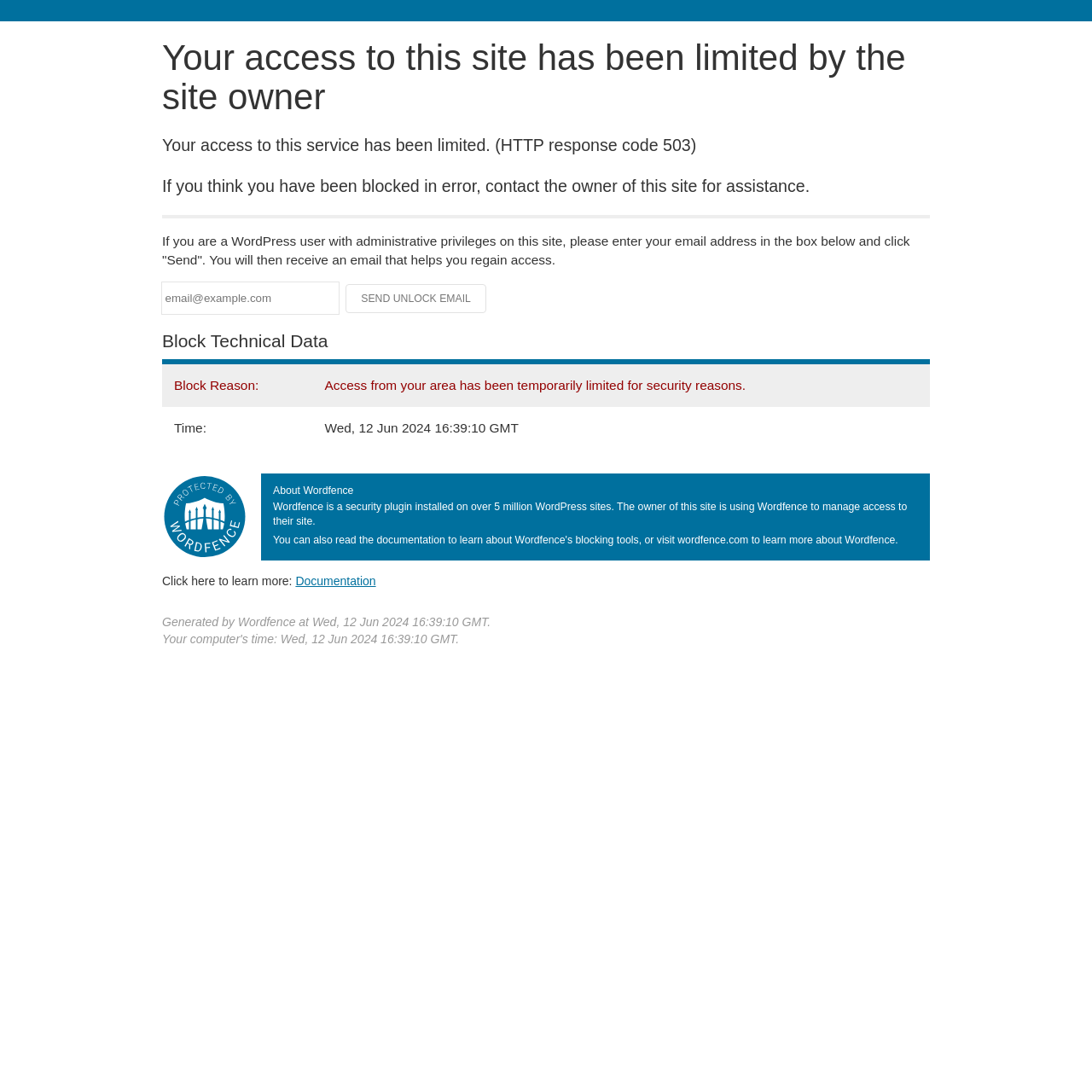Find the bounding box coordinates corresponding to the UI element with the description: "Documentation". The coordinates should be formatted as [left, top, right, bottom], with values as floats between 0 and 1.

[0.271, 0.526, 0.344, 0.538]